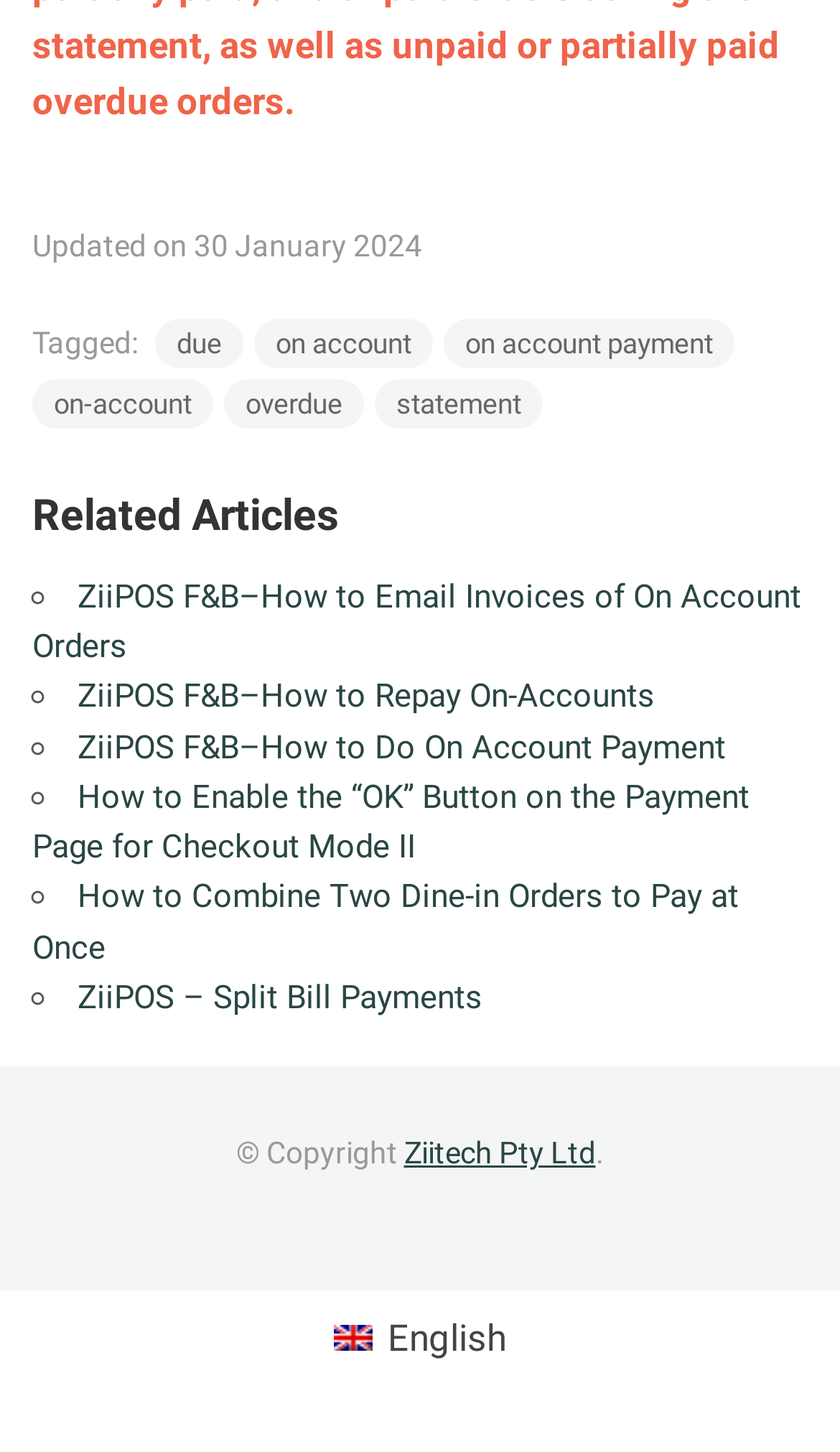Please answer the following question as detailed as possible based on the image: 
What is the company name in the copyright information?

The copyright information is located at the bottom of the webpage, and it mentions '© Copyright' followed by the company name 'Ziitech Pty Ltd'.